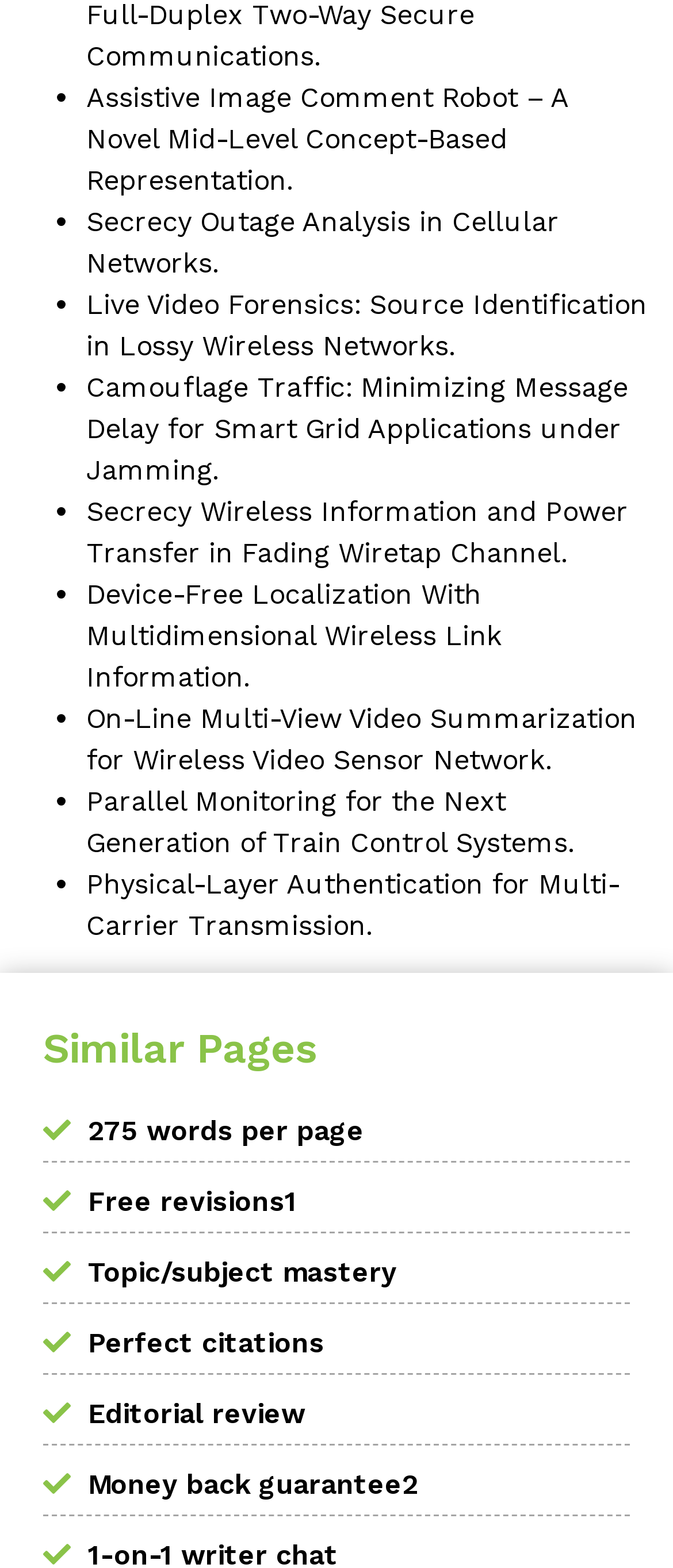Please identify the bounding box coordinates of the element's region that should be clicked to execute the following instruction: "Read about Secrecy Outage Analysis in Cellular Networks". The bounding box coordinates must be four float numbers between 0 and 1, i.e., [left, top, right, bottom].

[0.128, 0.131, 0.831, 0.179]